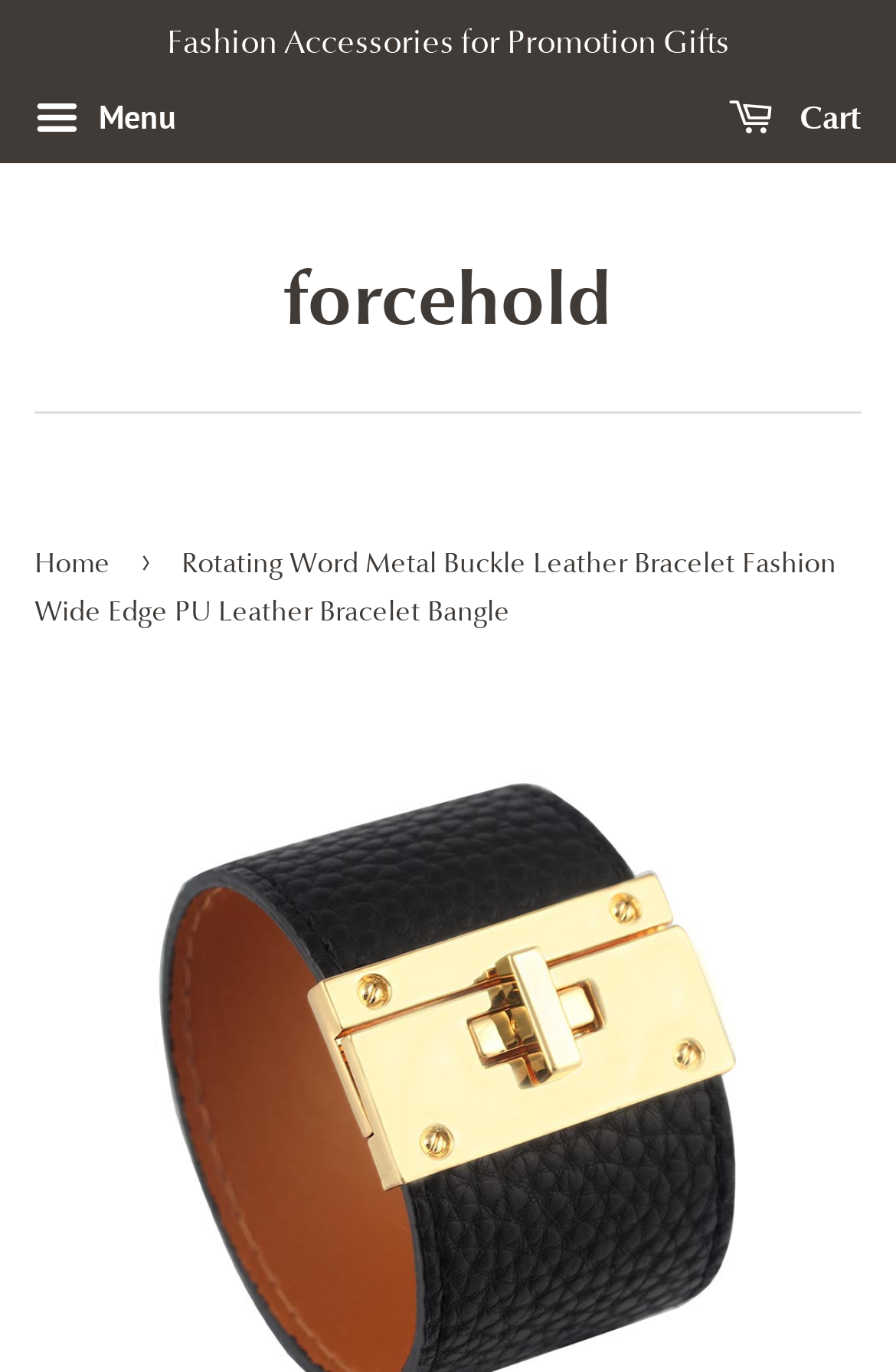What is the position of the link 'Cart'?
Based on the image, respond with a single word or phrase.

Top right